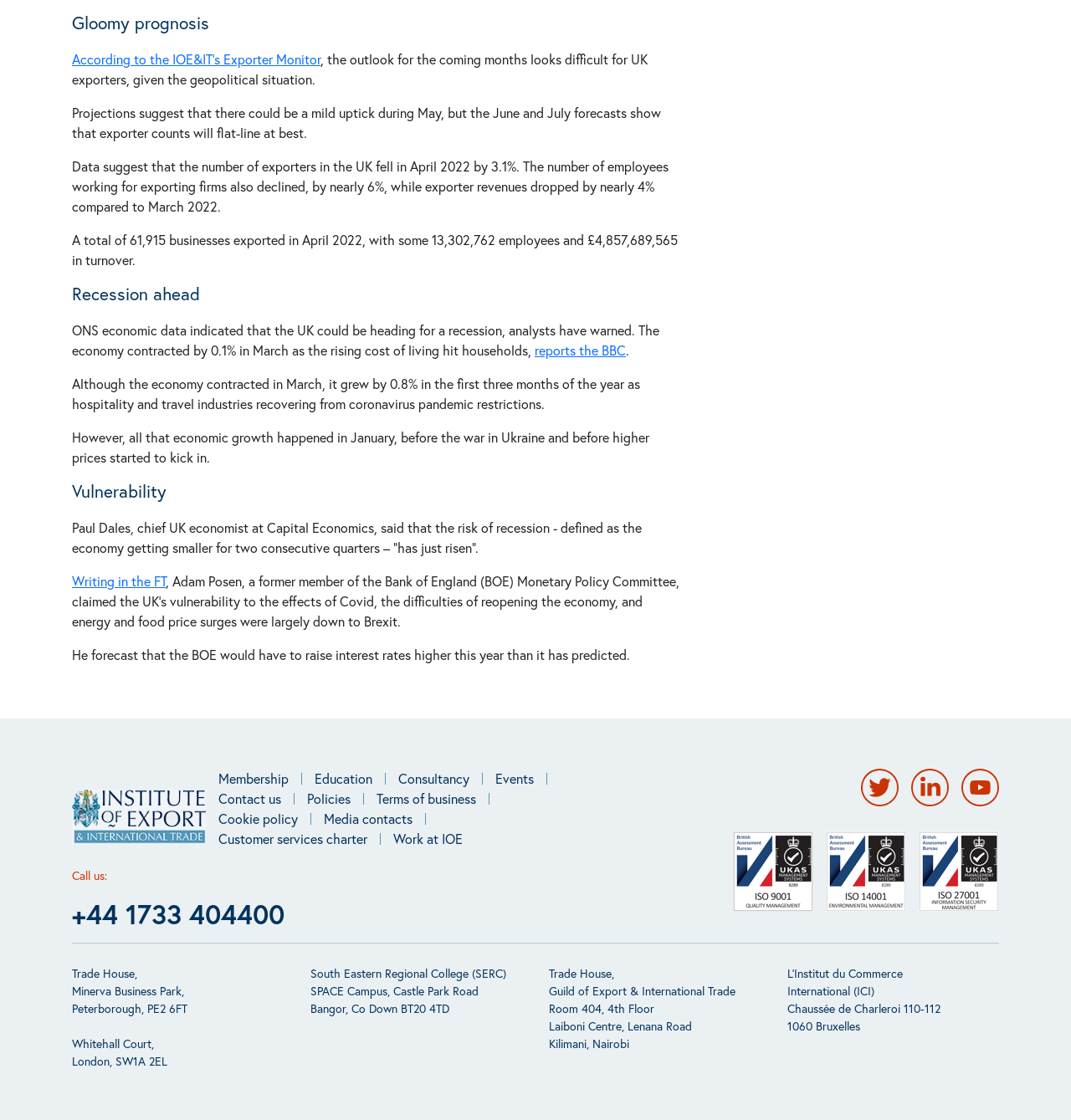Determine the bounding box coordinates of the section to be clicked to follow the instruction: "Search for something". The coordinates should be given as four float numbers between 0 and 1, formatted as [left, top, right, bottom].

None